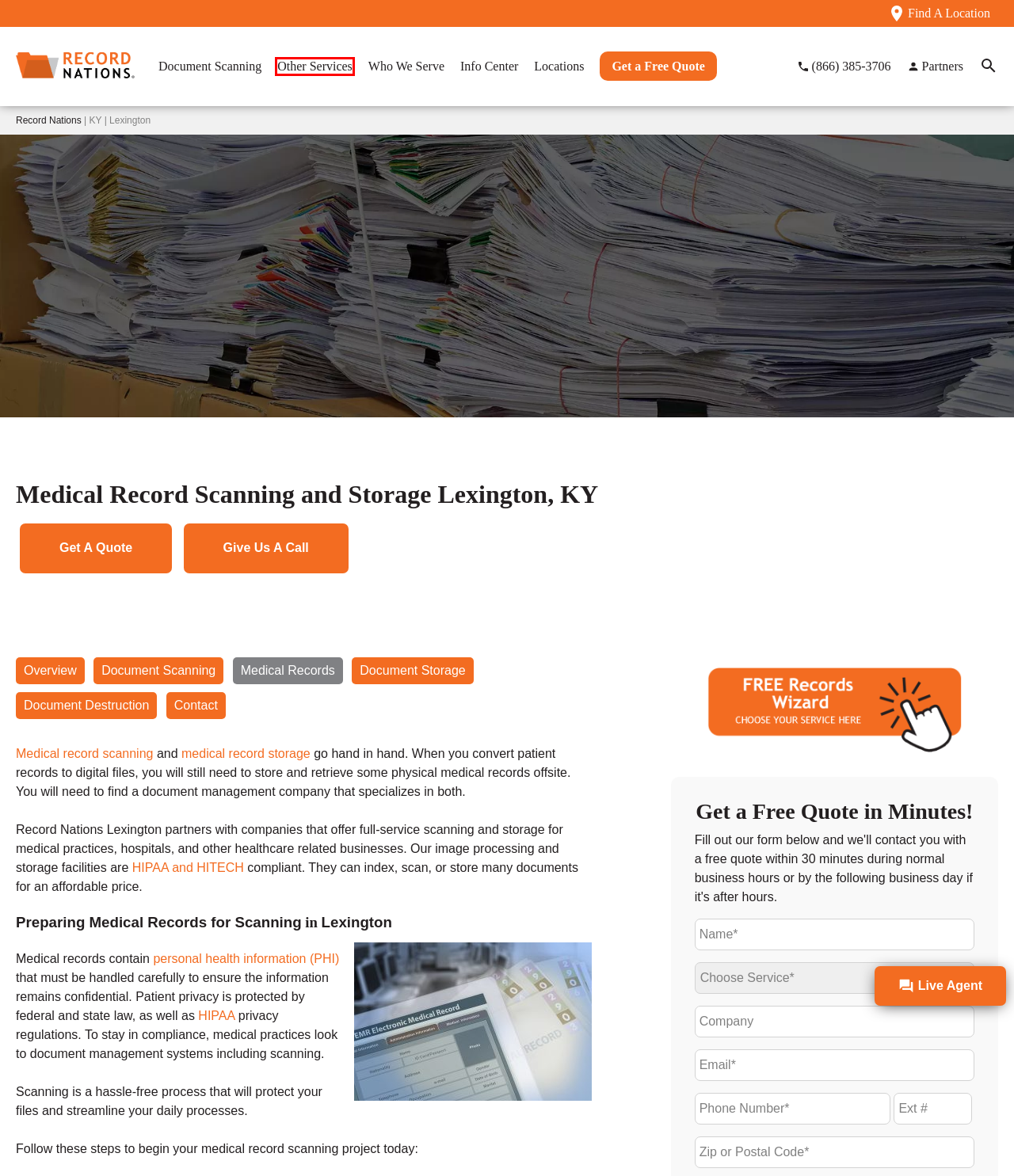Examine the screenshot of a webpage with a red rectangle bounding box. Select the most accurate webpage description that matches the new webpage after clicking the element within the bounding box. Here are the candidates:
A. EHRs Revolutionized Healthcare | Record Nations
B. Record Nations Partners
C. Document Scanning & Records Storage Services | Record Nations
D. A Guide to EHR Software & HIPAA Compliance | Record Nations
E. Document Management Services We Offer | Record Nations
F. Document Scanning & Digitizing Services | Record Nations
G. Medical Records Storage Services | Record Nations
H. Medical Records Scanning Services | Record Nations

E